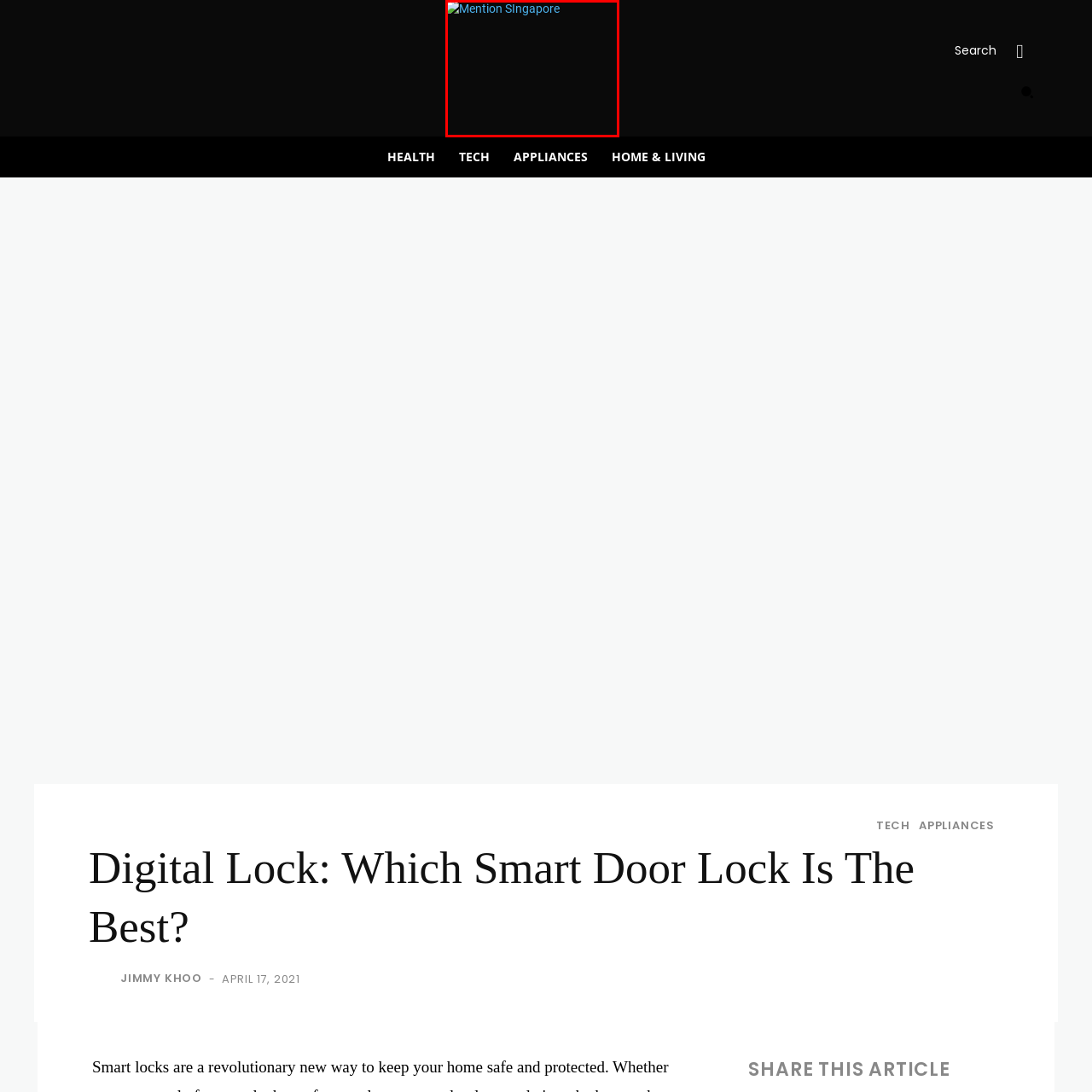Using the image highlighted in the red border, answer the following question concisely with a word or phrase:
What is the possible meaning of the icon in the 'Mention Singapore' link?

Location or feature